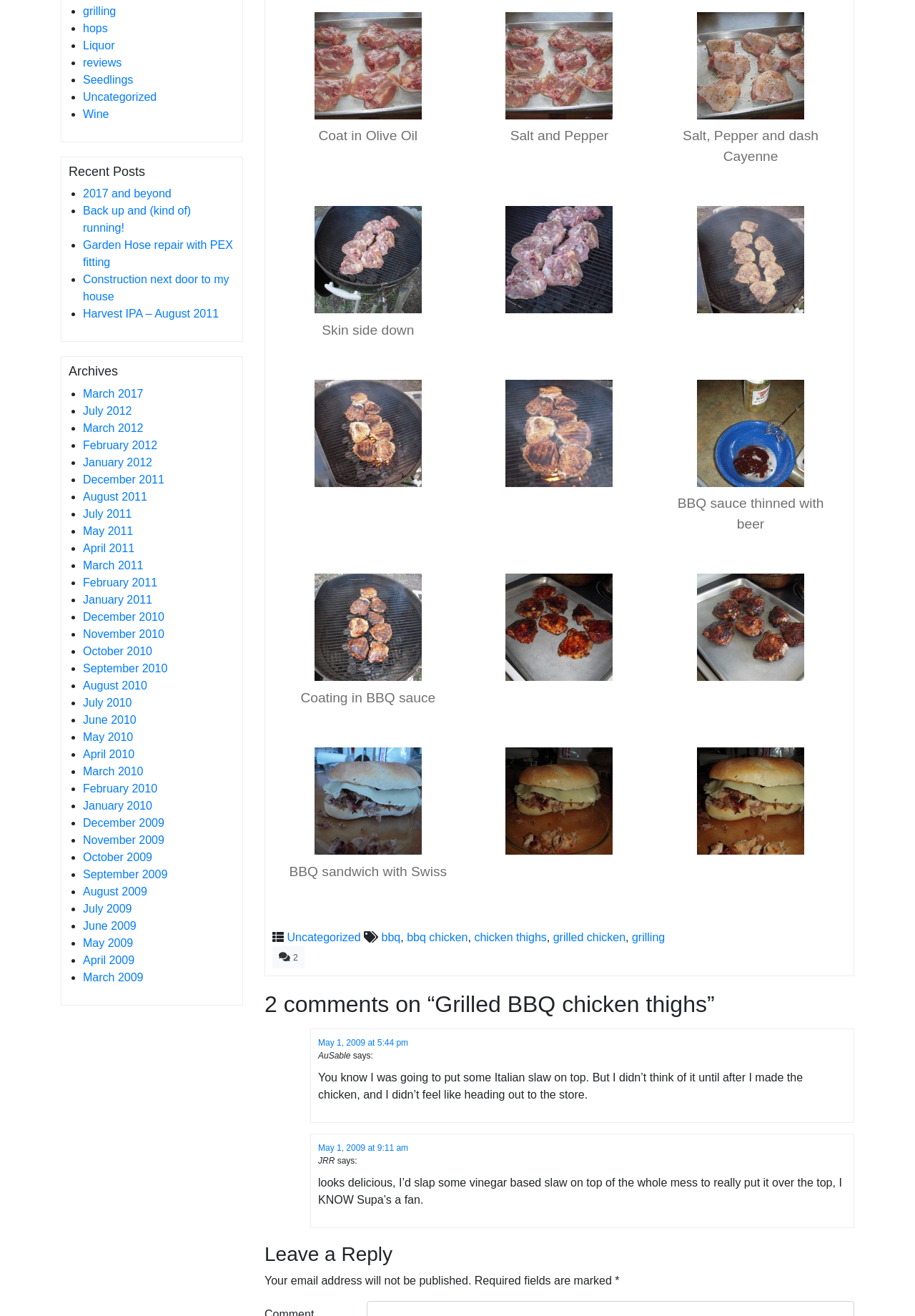What is the earliest month listed in the 'Archives' section?
Based on the image, provide your answer in one word or phrase.

May 2010